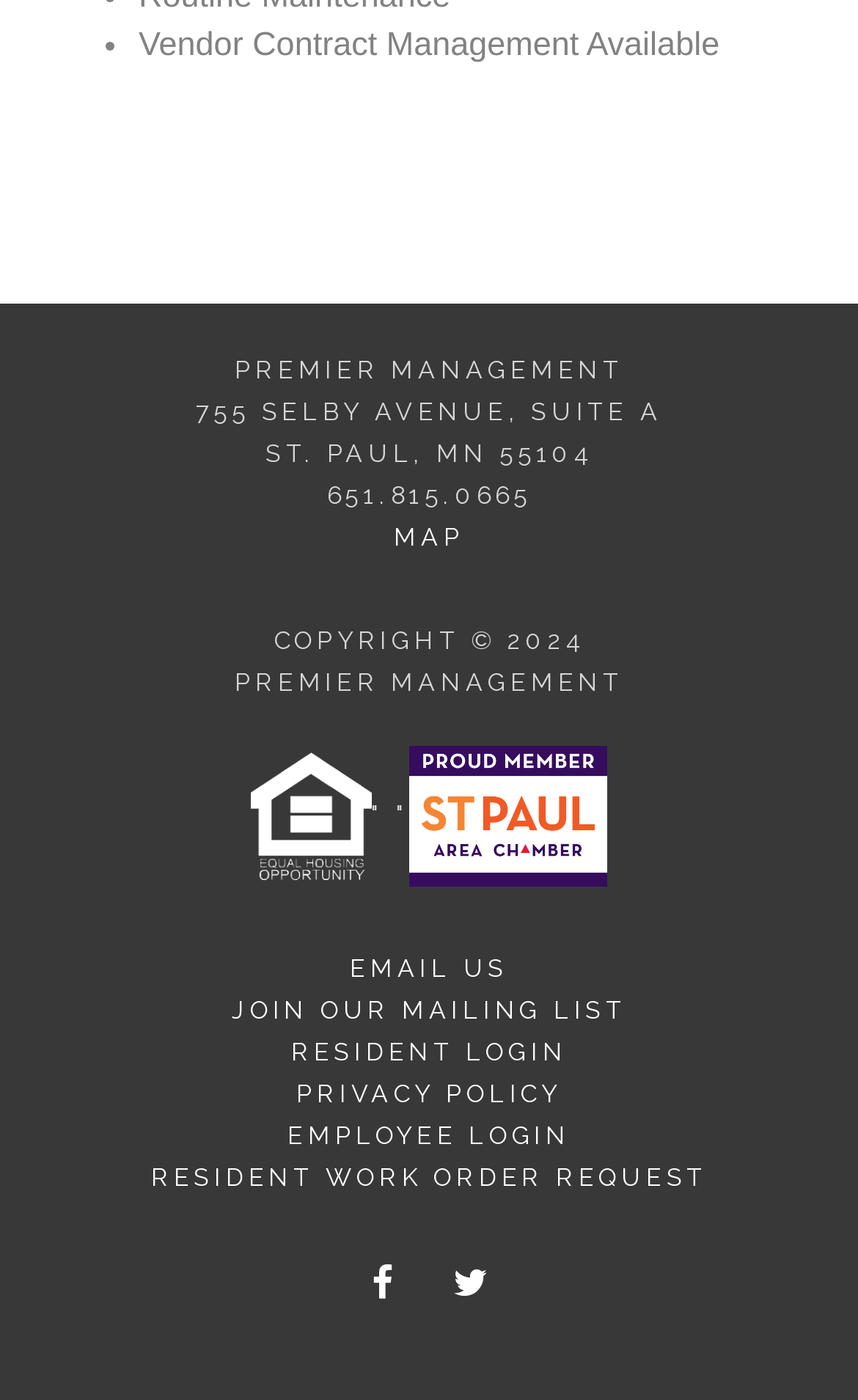Please specify the bounding box coordinates of the clickable section necessary to execute the following command: "Visit Facebook page".

[0.402, 0.89, 0.495, 0.947]